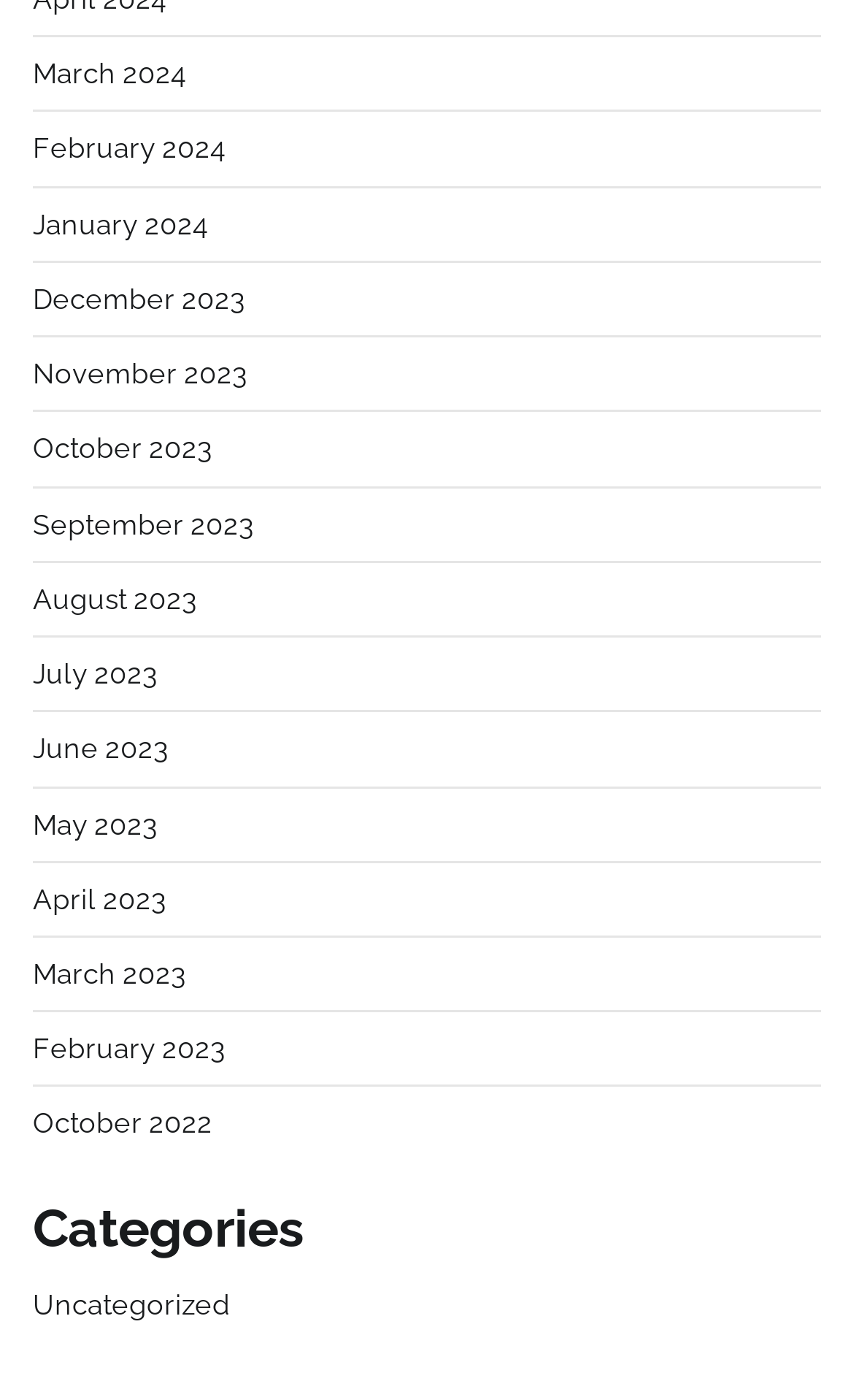Show the bounding box coordinates of the region that should be clicked to follow the instruction: "view March 2024."

[0.038, 0.041, 0.218, 0.064]